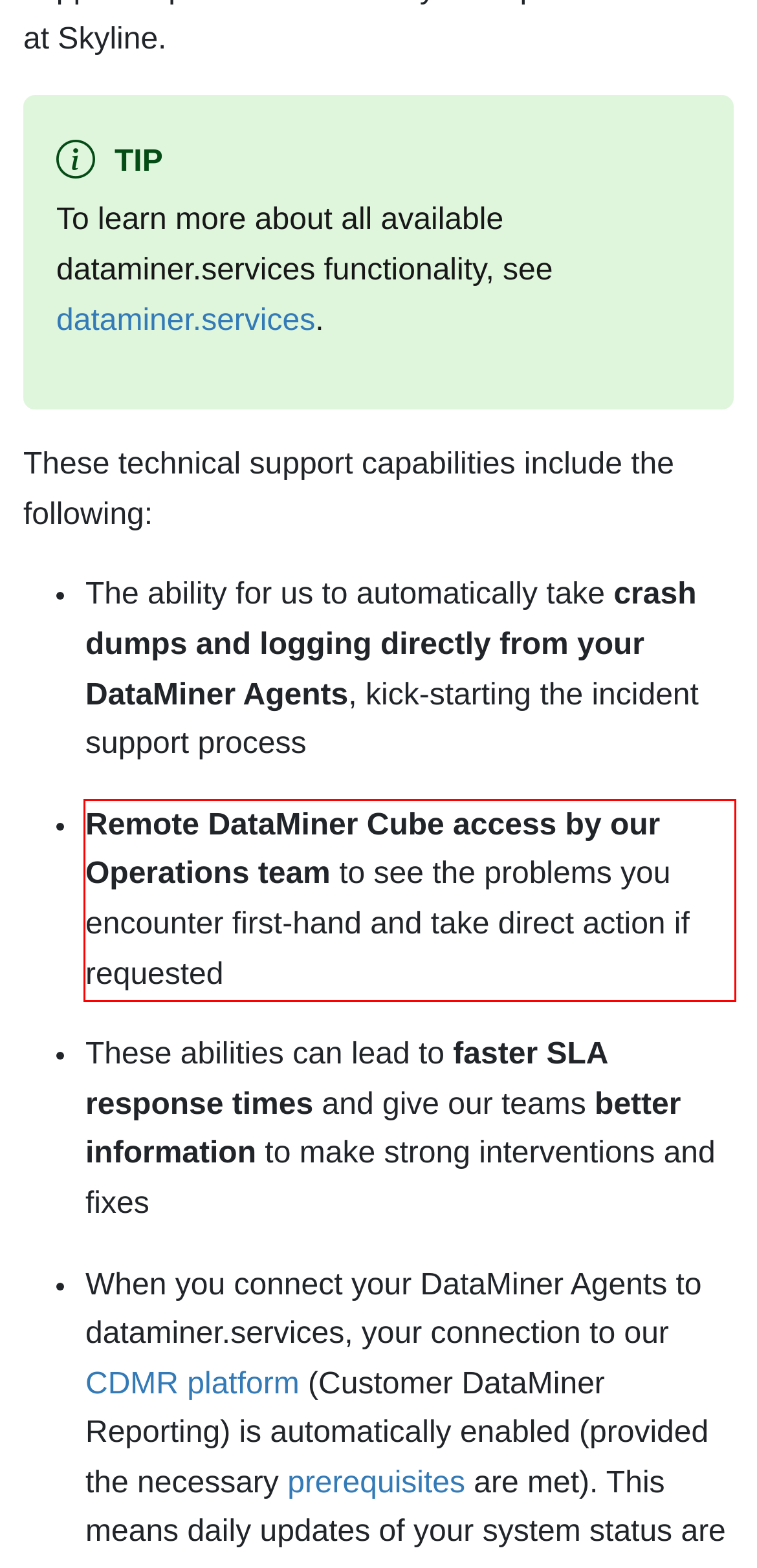Given a webpage screenshot, identify the text inside the red bounding box using OCR and extract it.

Remote DataMiner Cube access by our Operations team to see the problems you encounter first-hand and take direct action if requested